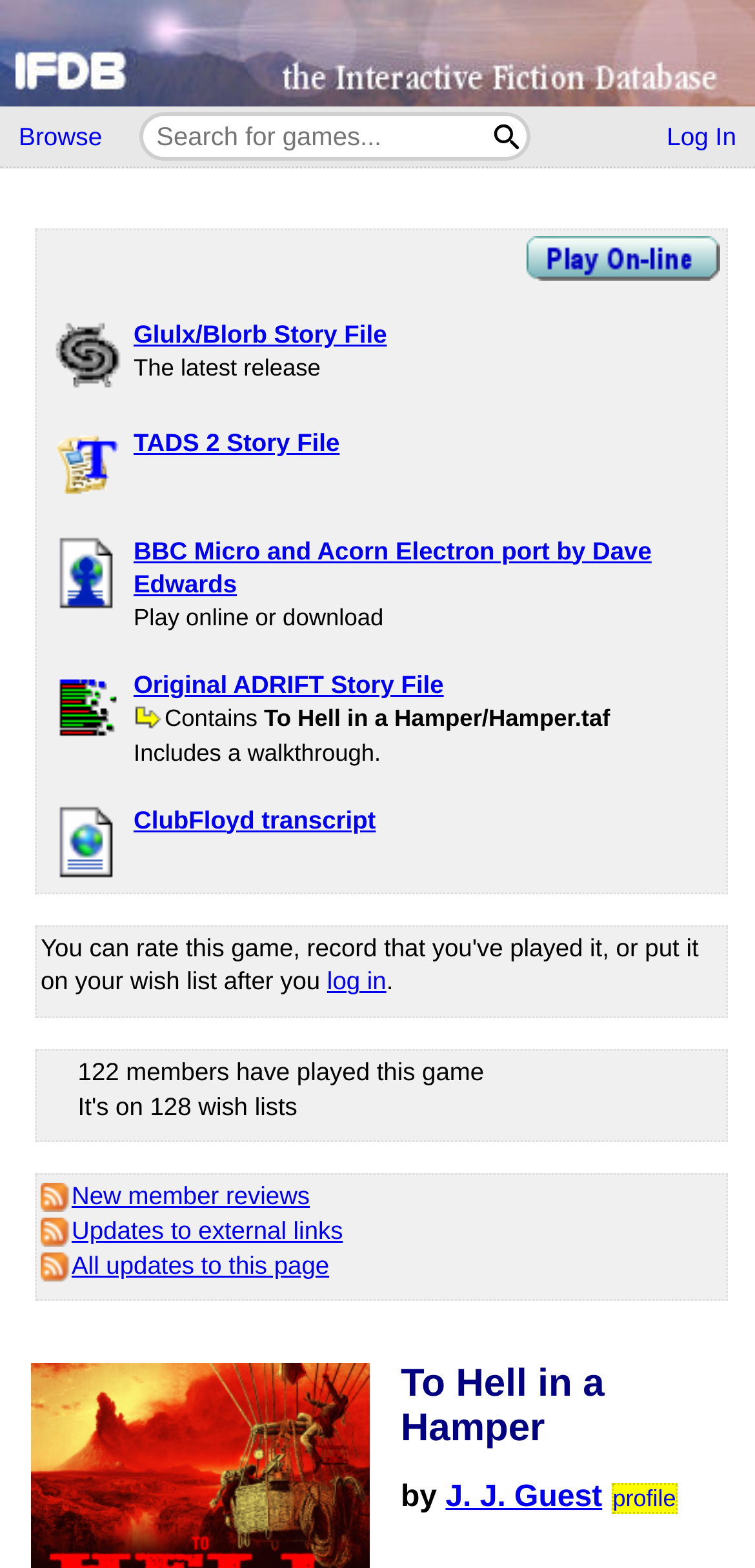Using the format (top-left x, top-left y, bottom-right x, bottom-right y), provide the bounding box coordinates for the described UI element. All values should be floating point numbers between 0 and 1: Original ADRIFT Story File

[0.177, 0.427, 0.588, 0.446]